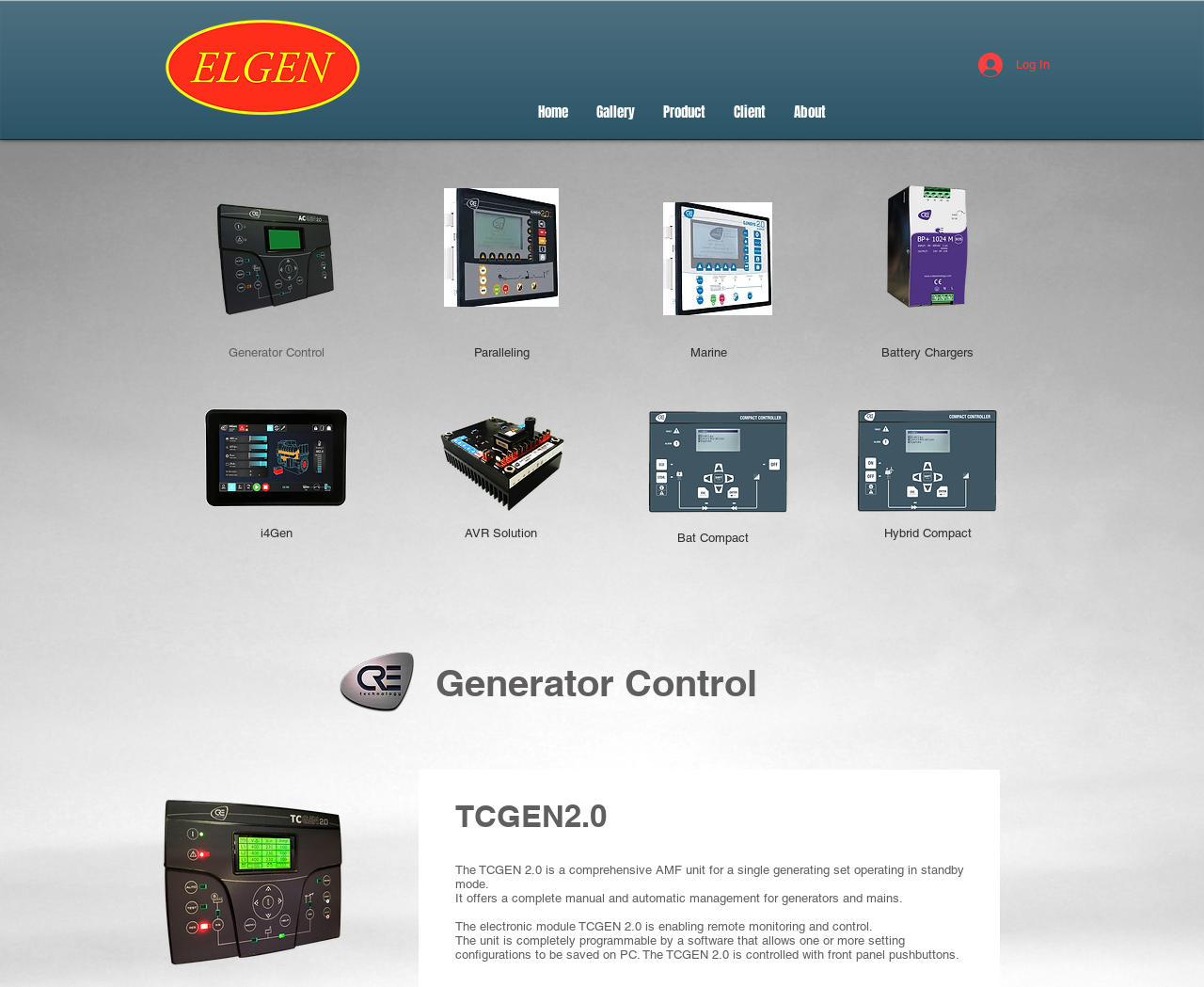Respond with a single word or phrase for the following question: 
What is the image on the bottom right?

TCGEN2_bis.png